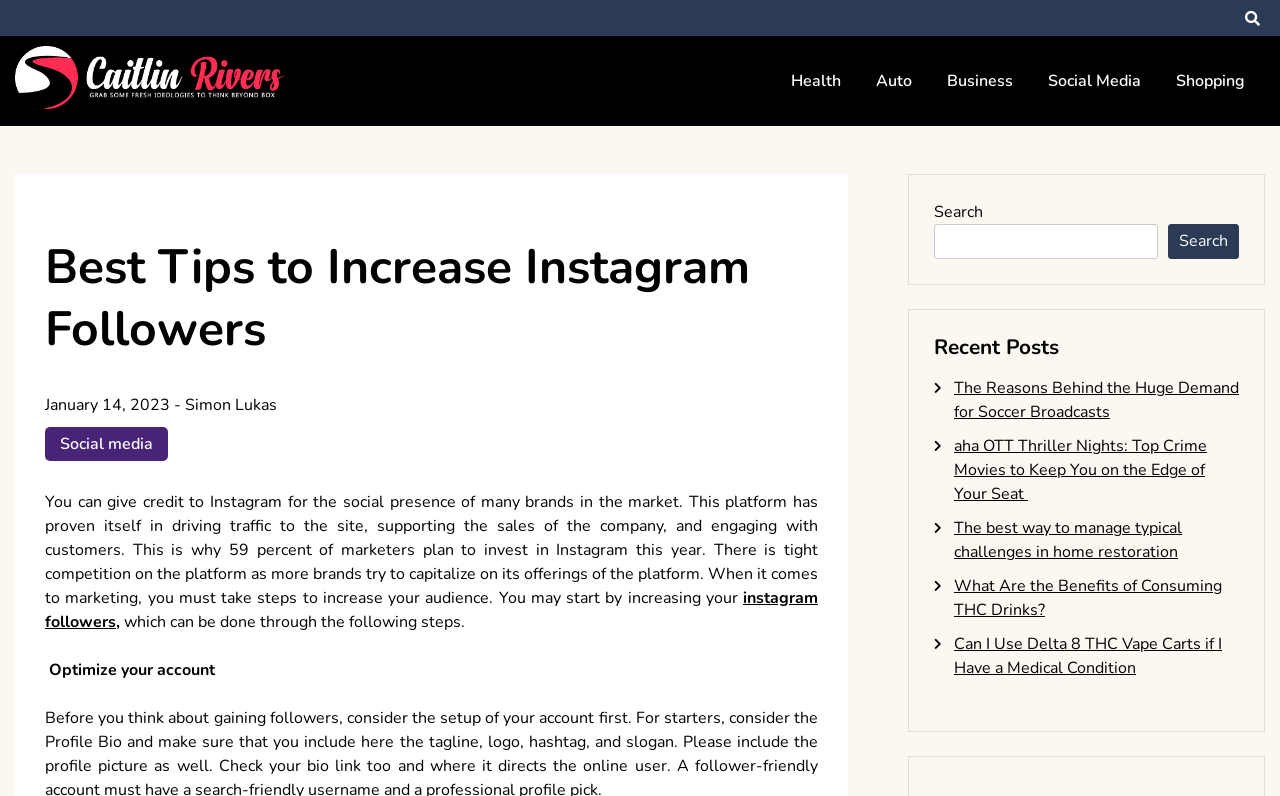Please determine the bounding box coordinates for the element that should be clicked to follow these instructions: "Search for something".

[0.73, 0.251, 0.968, 0.325]